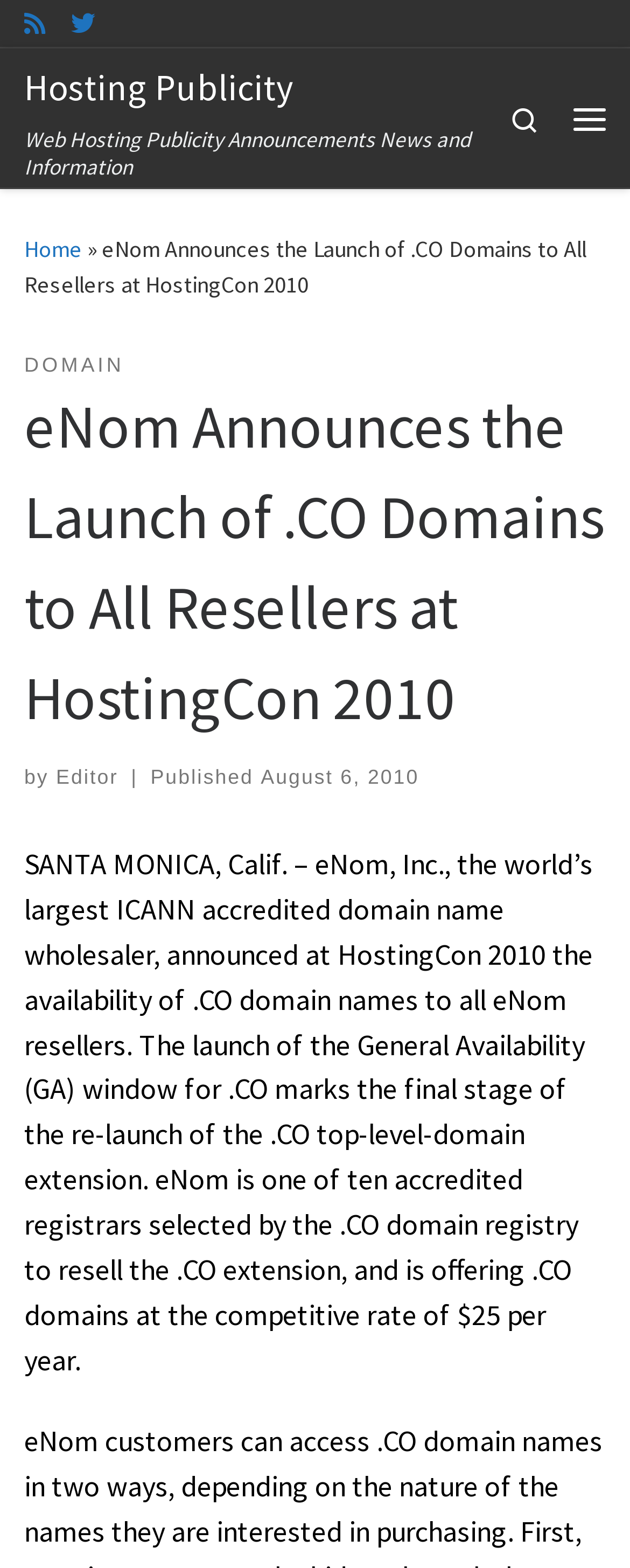Locate the bounding box coordinates of the element I should click to achieve the following instruction: "View DOMAIN page".

[0.038, 0.223, 0.197, 0.243]